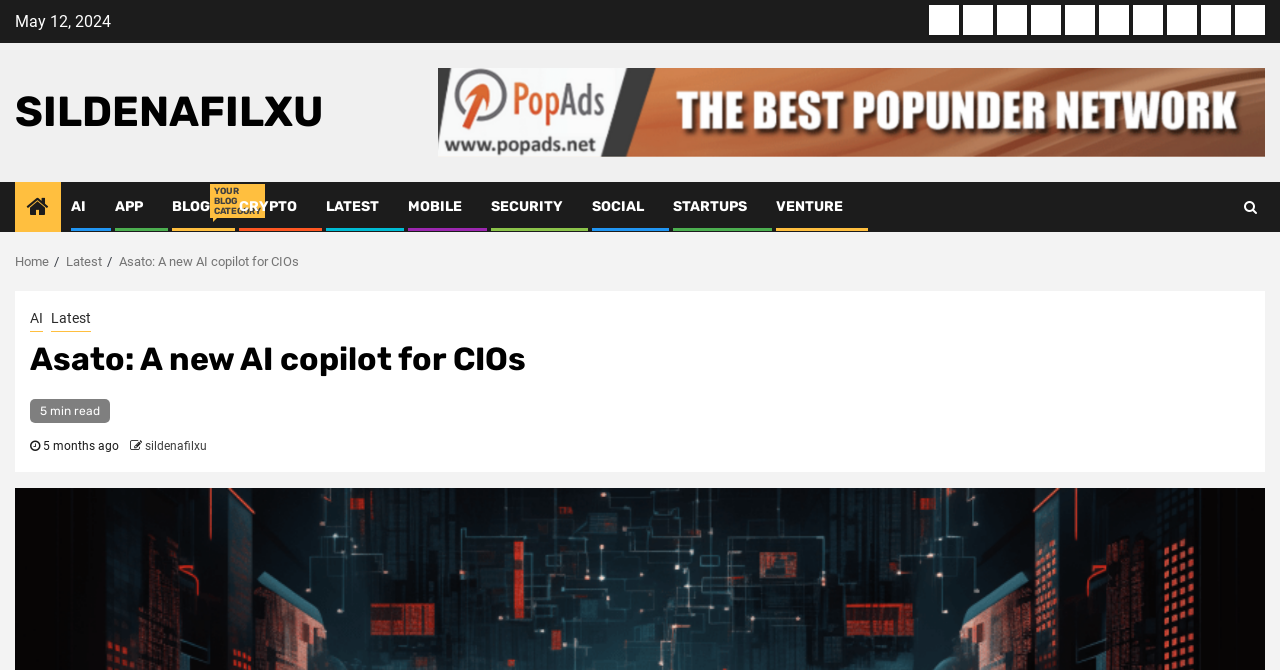Please identify the primary heading of the webpage and give its text content.

Asato: A new AI copilot for CIOs